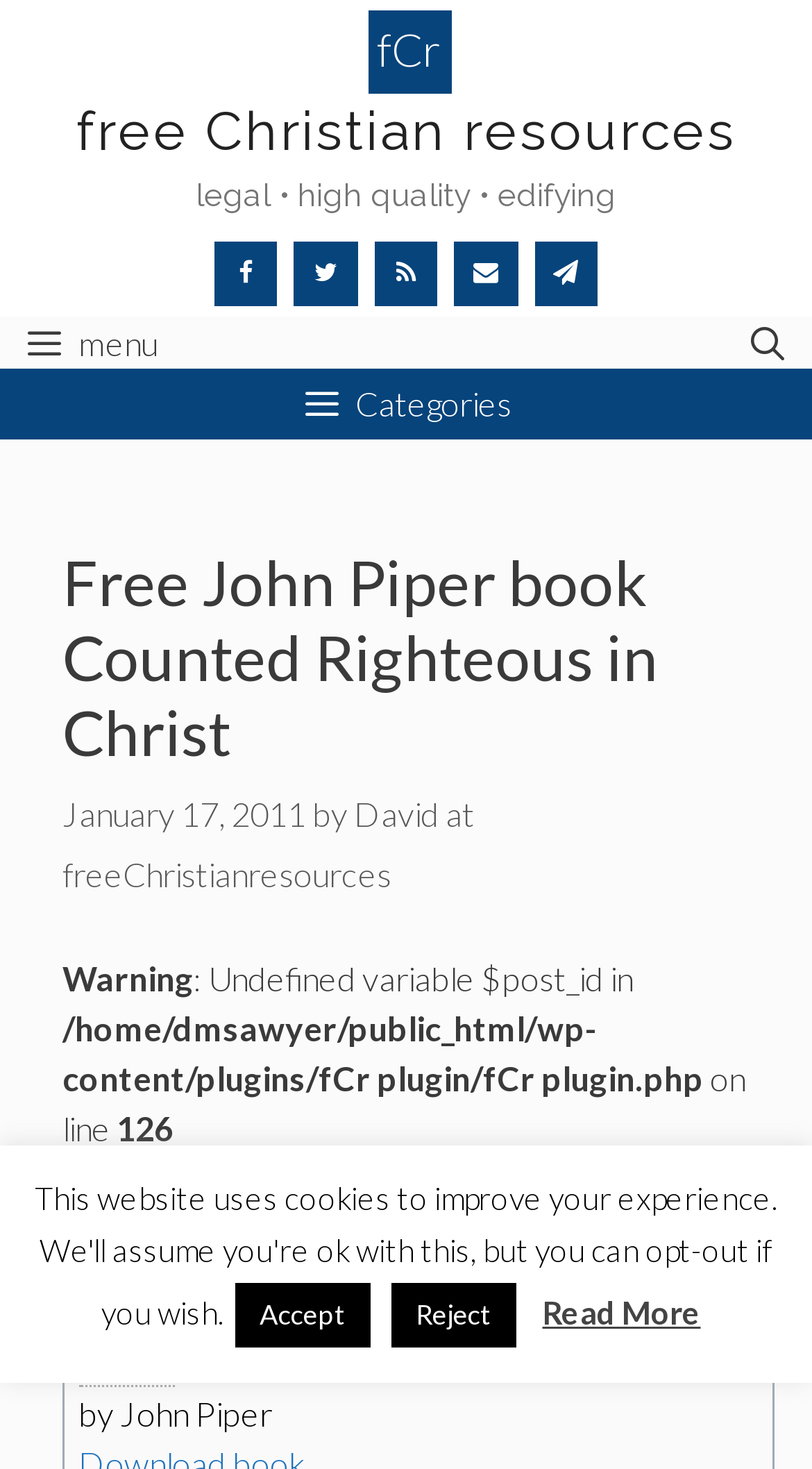Provide a thorough summary of the webpage.

This webpage appears to be a resource page for a free Christian book, "Counted Righteous in Christ" by John Piper. At the top, there is a header section with a menu button on the left and a search bar on the right. Below the header, there are several links to social media platforms, including Facebook, Twitter, and RSS, as well as a contact link and a newsletter link.

The main content of the page is divided into two sections. On the left, there is a sidebar with a heading that reads "Free John Piper book Counted Righteous in Christ" and a link to the book's publication date, January 17, 2011. Below the heading, there is a warning message with an error code and a link to the author, David at freeChristianresources.

On the right side of the page, there is a section with a rating system, featuring five star icons and a text that reads "fCr rating: 4.5 out of 5" with 3 votes. Below the rating system, there is a link to download the book, "Counted Righteous in Christ" by John Piper. There are also two buttons, "Accept" and "Reject", and a "Read More" link at the bottom of the page.

Throughout the page, there are several static text elements, including a description of the website as "legal • high quality • edifying" and a copyright notice at the bottom. There are also several image icons, including social media logos and star ratings.